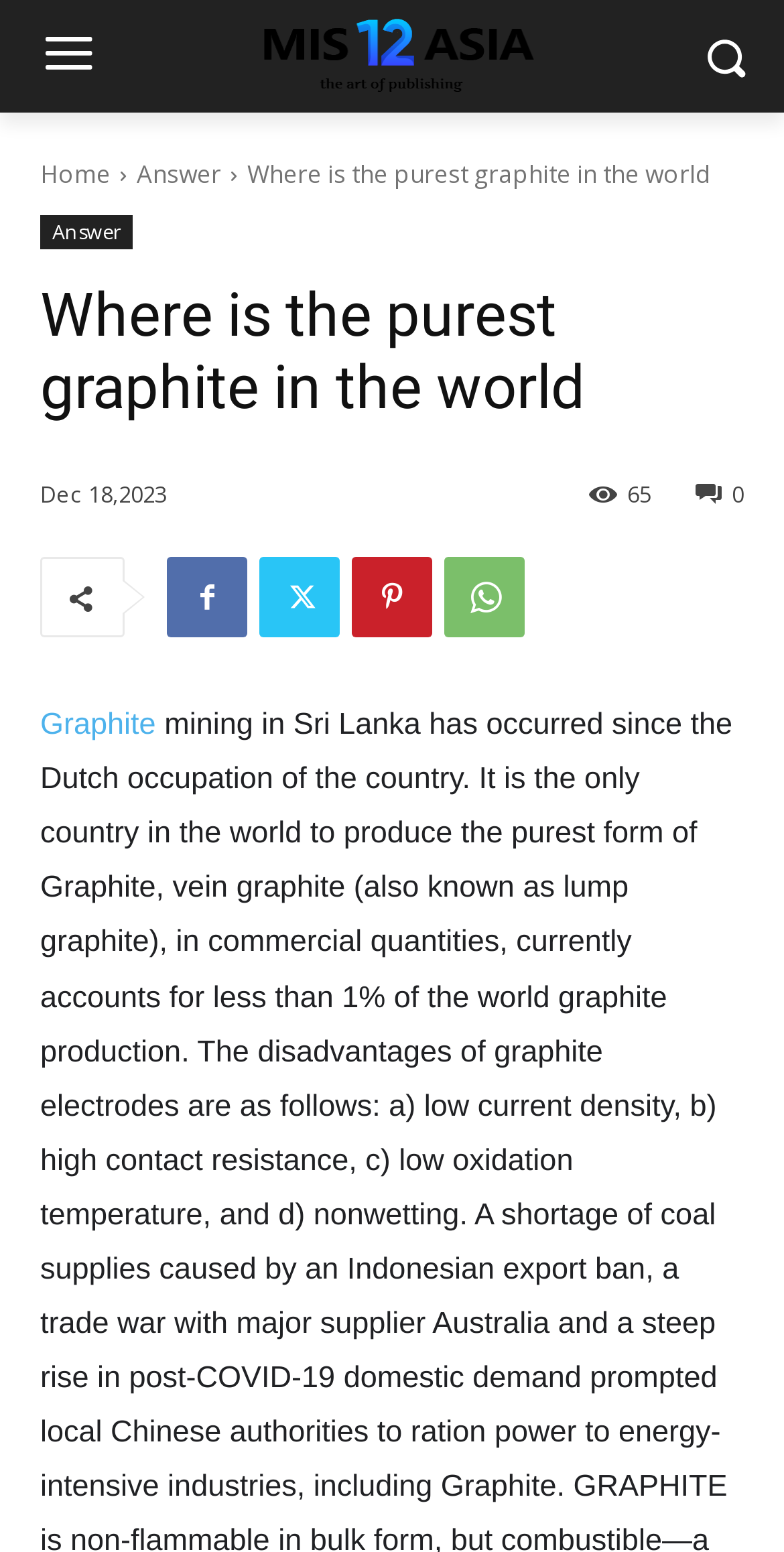Please specify the coordinates of the bounding box for the element that should be clicked to carry out this instruction: "View the Answer page". The coordinates must be four float numbers between 0 and 1, formatted as [left, top, right, bottom].

[0.174, 0.101, 0.282, 0.123]